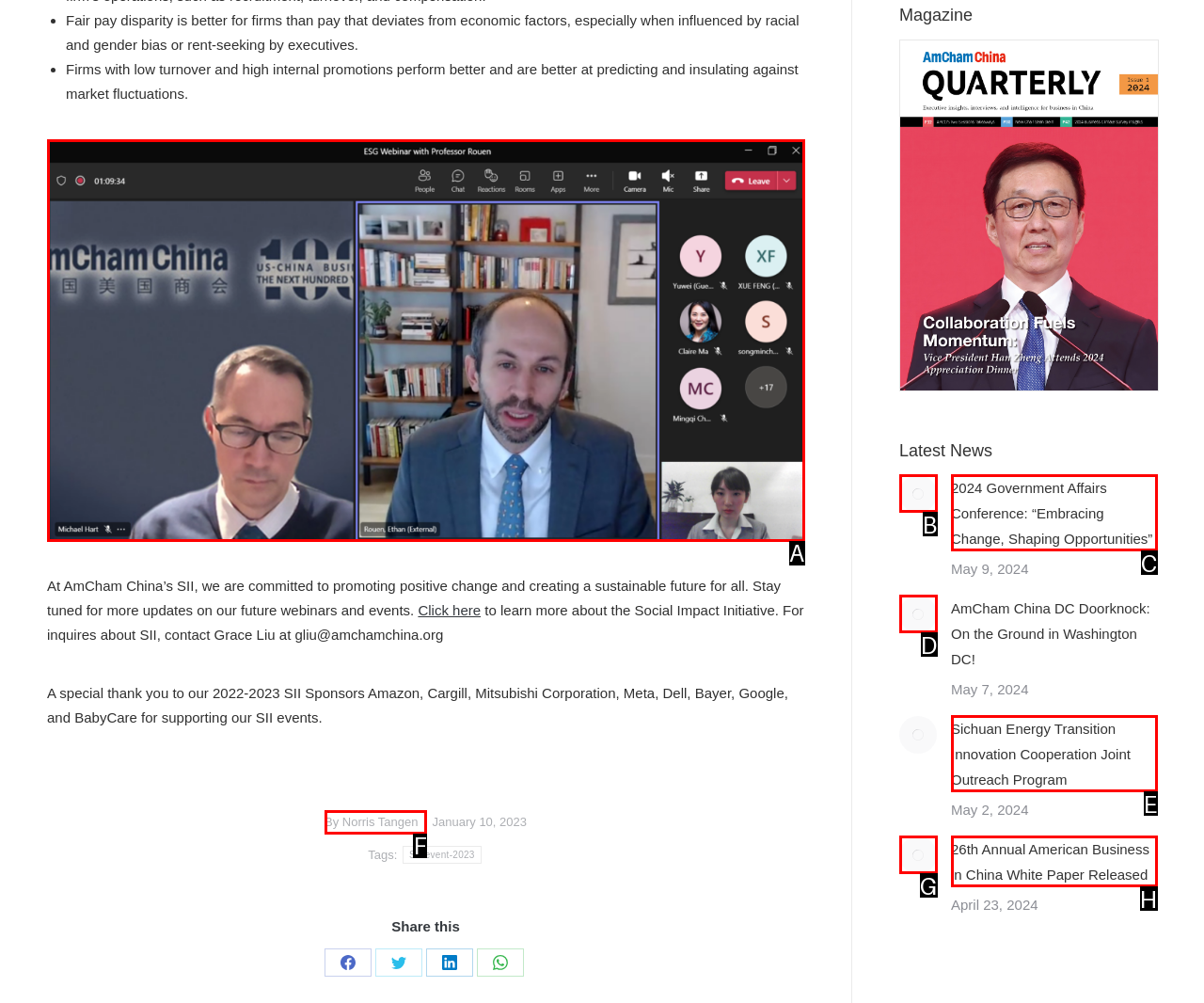Select the HTML element that best fits the description: aria-label="Post image"
Respond with the letter of the correct option from the choices given.

B